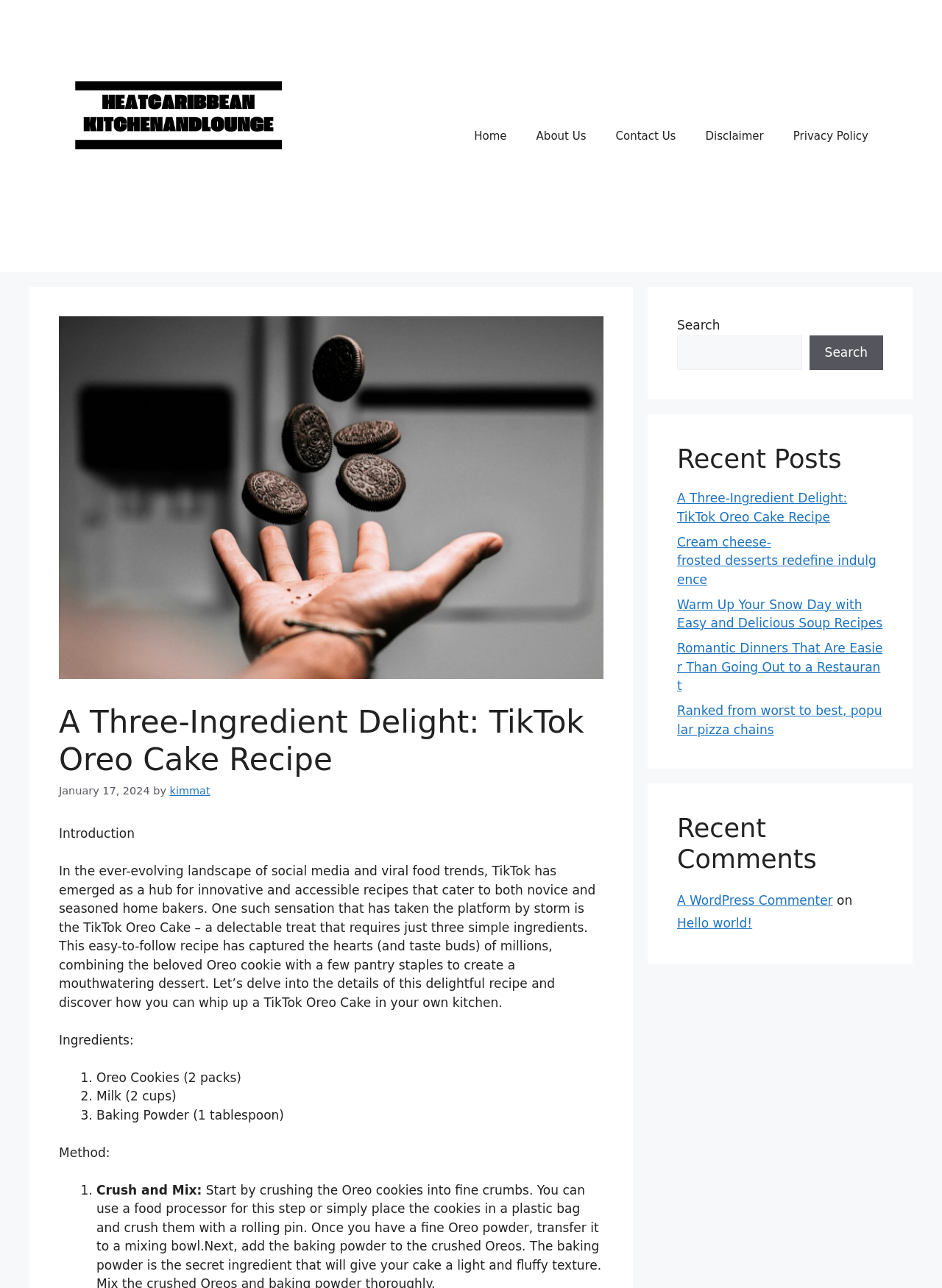Please find and report the primary heading text from the webpage.

A Three-Ingredient Delight: TikTok Oreo Cake Recipe